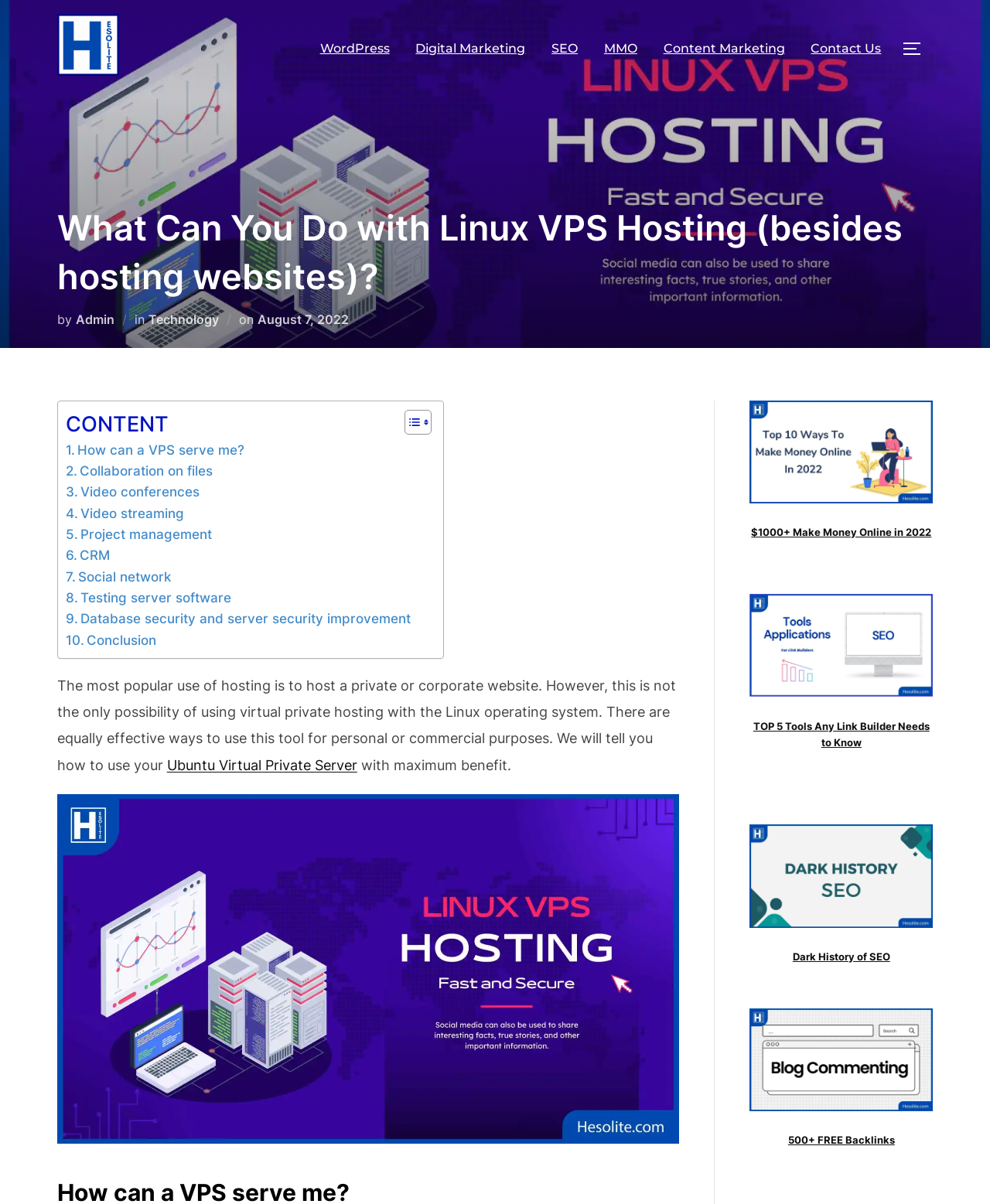How many links are in the top horizontal menu?
Please provide a single word or phrase based on the screenshot.

7